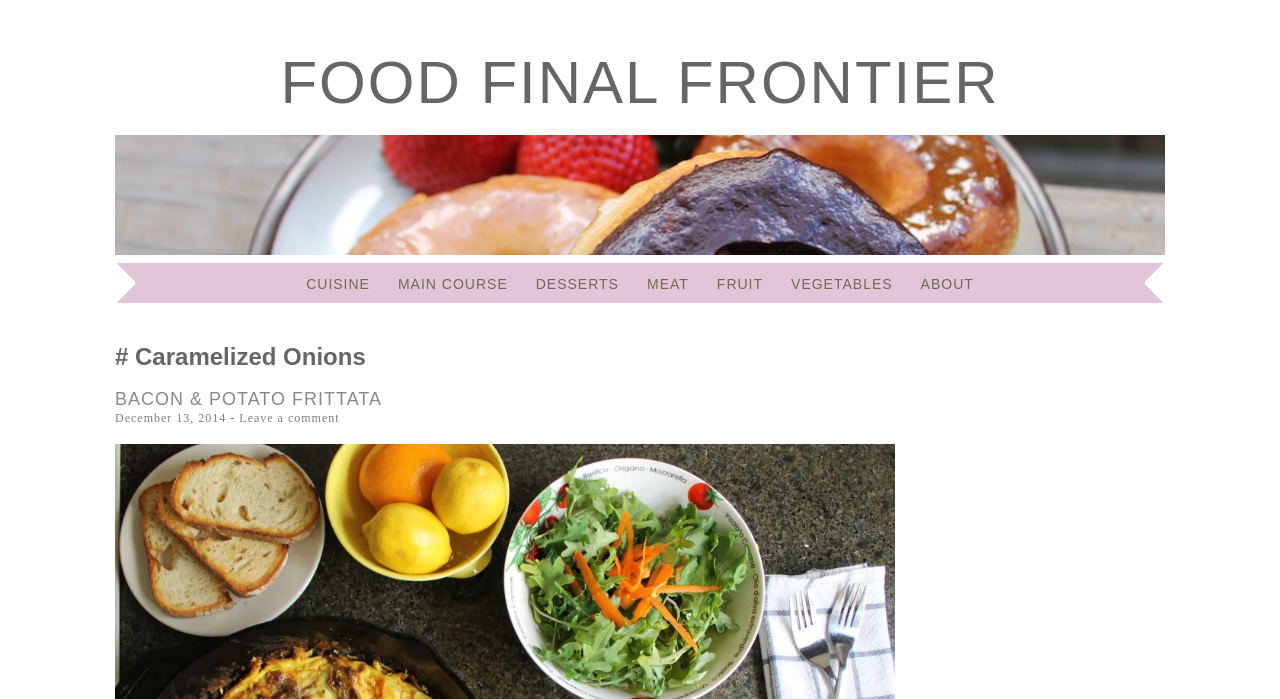Find and extract the text of the primary heading on the webpage.

FOOD FINAL FRONTIER